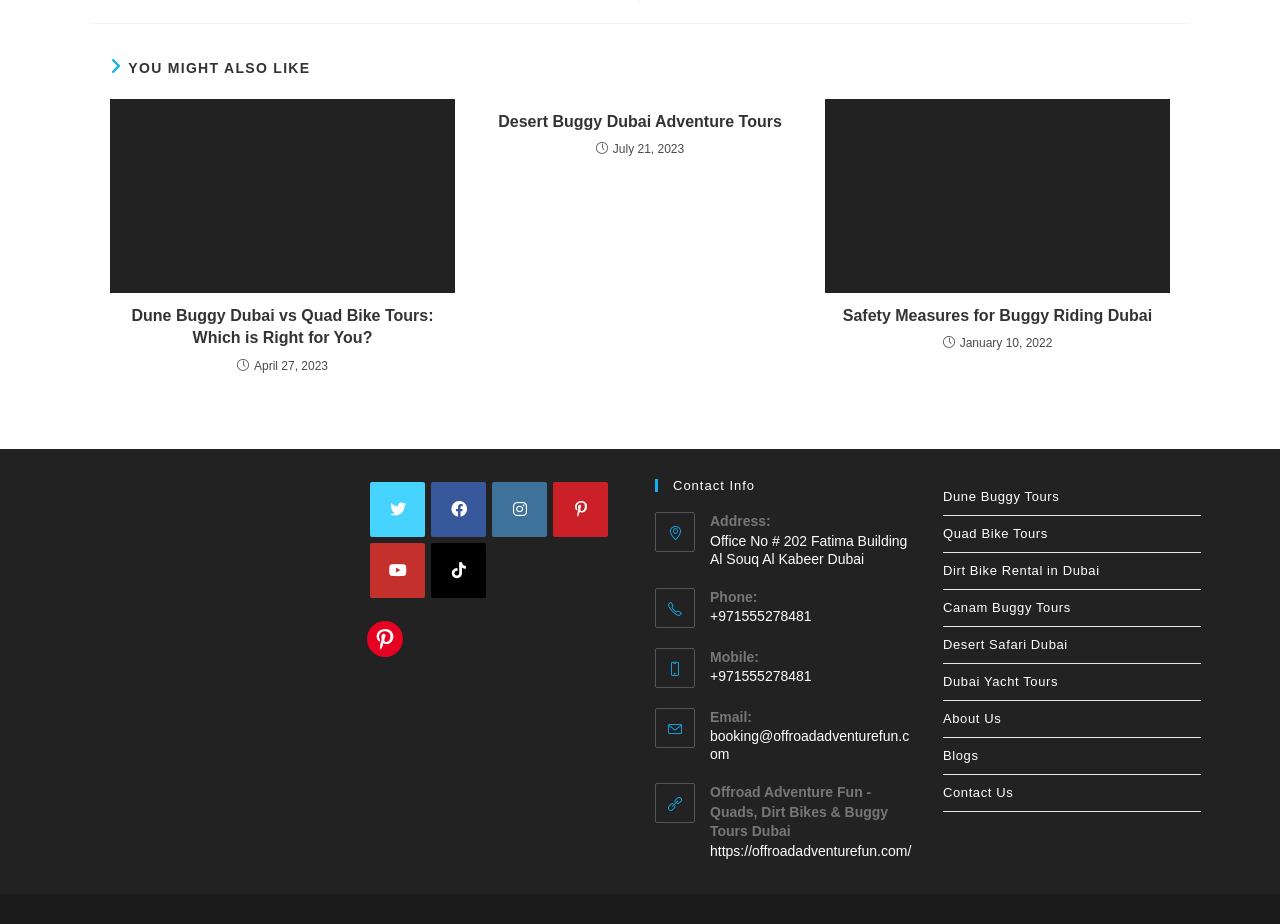What is the address of Offroad Adventure Fun? Using the information from the screenshot, answer with a single word or phrase.

Office No # 202 Fatima Building Al Souq Al Kabeer Dubai